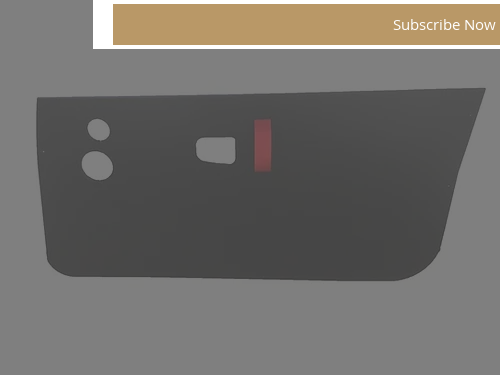Offer a detailed narrative of the scene shown in the image.

This image showcases a sleek black door card designed for the E36 Coupe, specifically a two-piece unit. The door card features a minimalist design with cutouts and a vibrant red accent, which contributes to its modern aesthetic. The panel is crafted to replace factory door cards, providing a lightweight solution that fits seamlessly into the car's interior. Ideal for enthusiasts looking to enhance their vehicle’s interior while eliminating the original components, this item highlights both functionality and style, perfectly tailored for E36 Coupe owners.